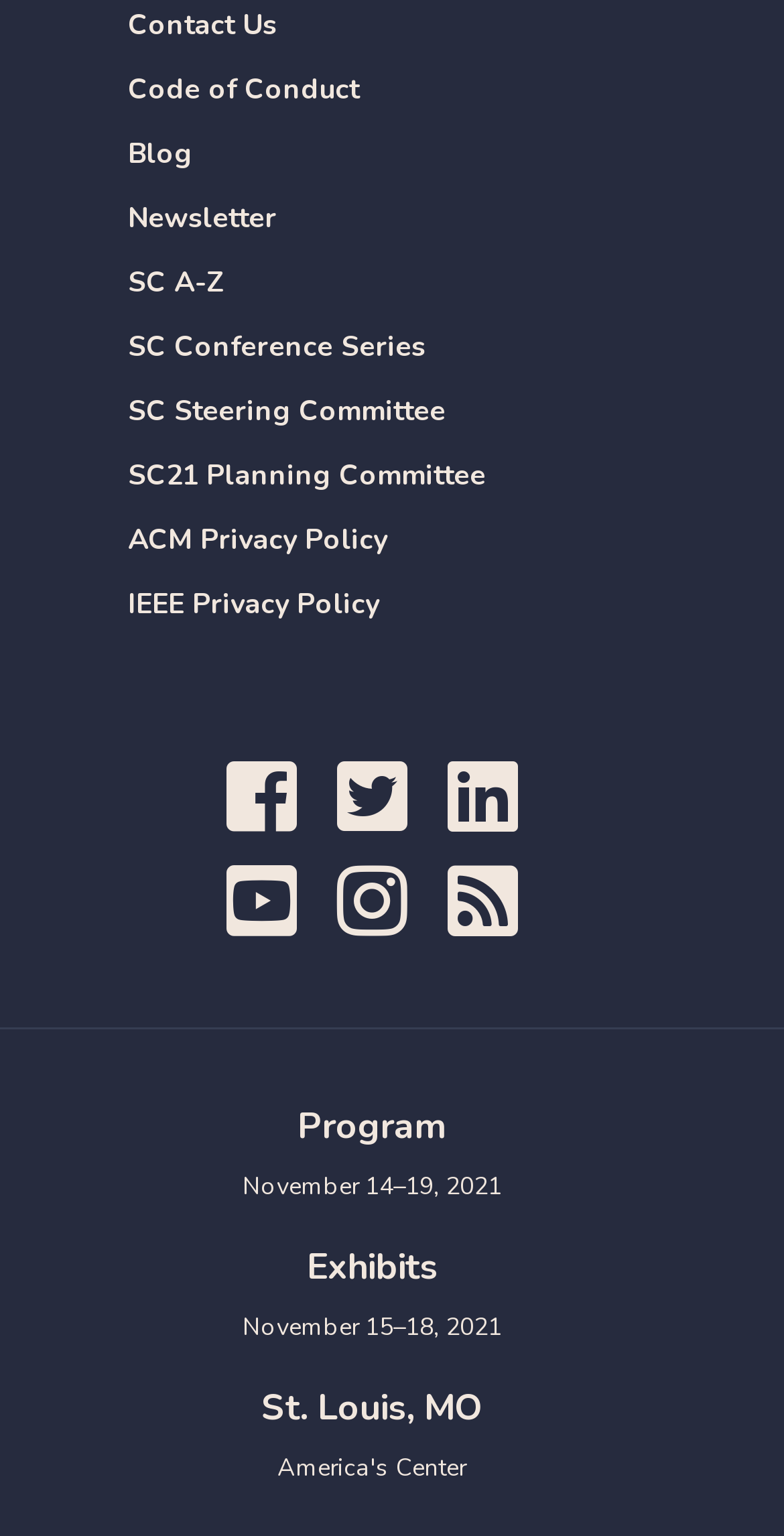Identify the bounding box coordinates of the part that should be clicked to carry out this instruction: "Read the blog".

[0.163, 0.087, 0.246, 0.112]